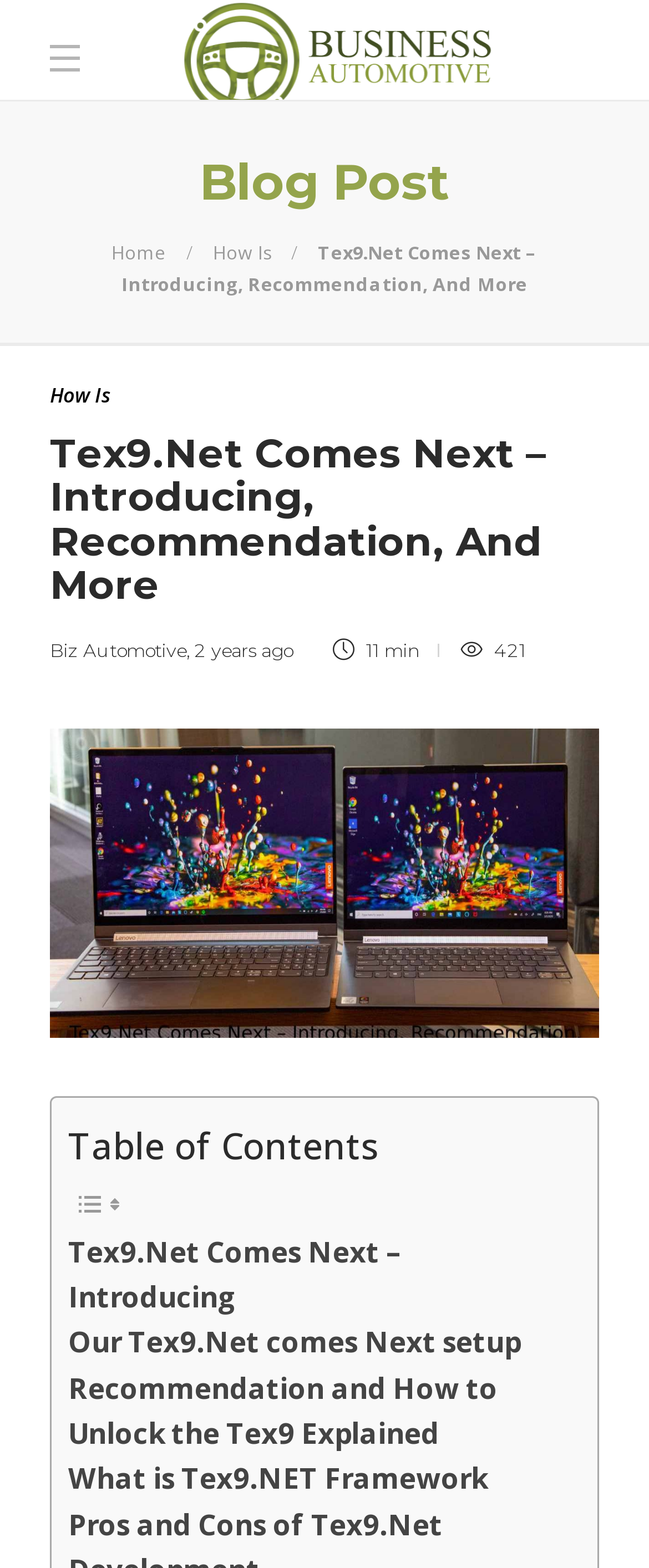Is there a table of contents in the blog post?
Using the information presented in the image, please offer a detailed response to the question.

I determined the answer by looking at the image element with the text 'Table of Contents' which is likely indicating the presence of a table of contents in the blog post.